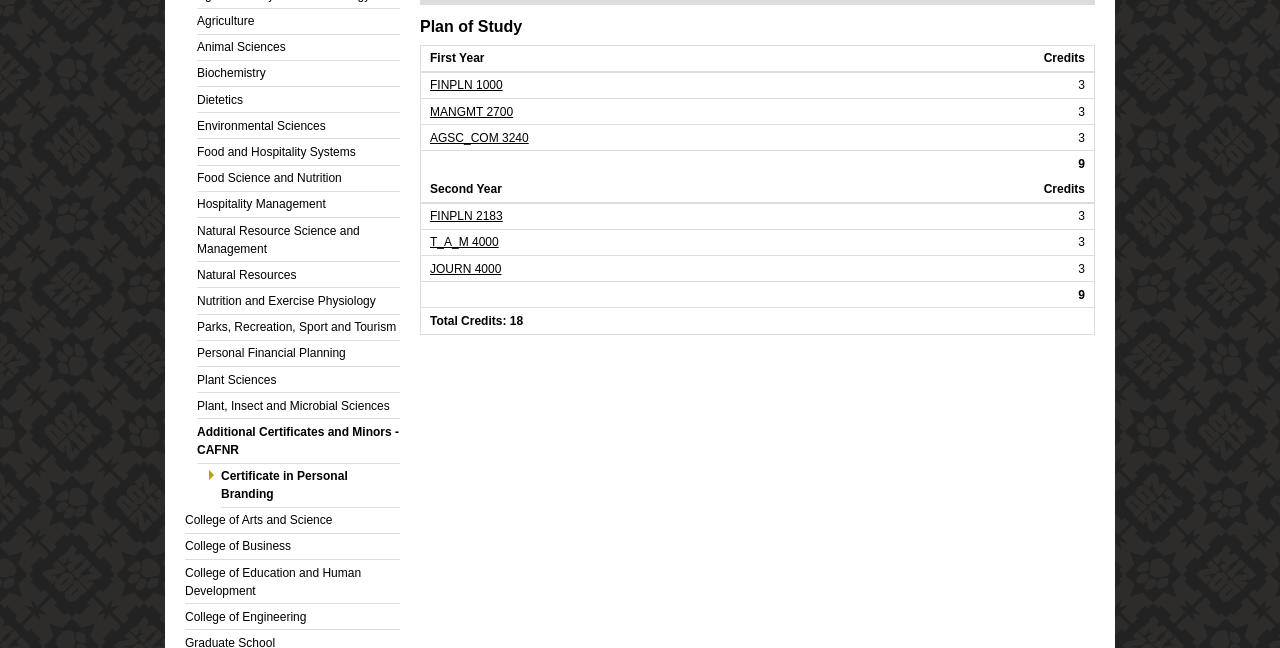Given the webpage screenshot and the description, determine the bounding box coordinates (top-left x, top-left y, bottom-right x, bottom-right y) that define the location of the UI element matching this description: Certificate in Personal Branding

[0.173, 0.715, 0.312, 0.783]